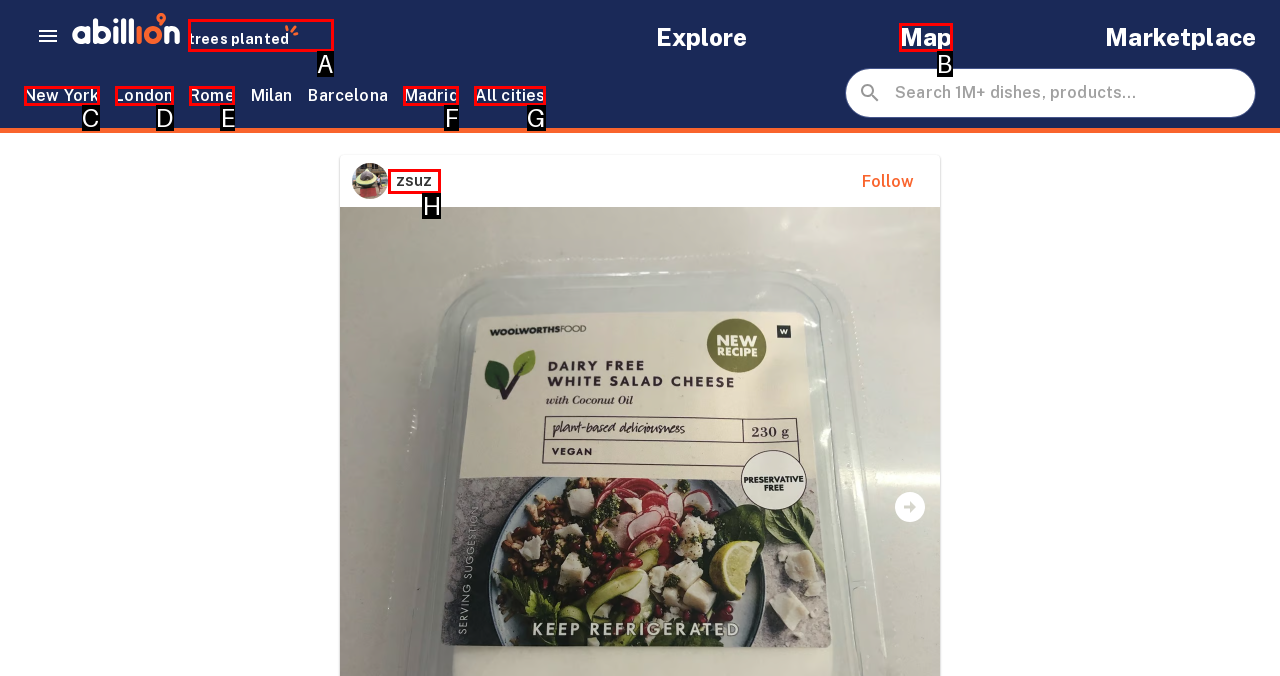Choose the HTML element that best fits the given description: New York. Answer by stating the letter of the option.

C